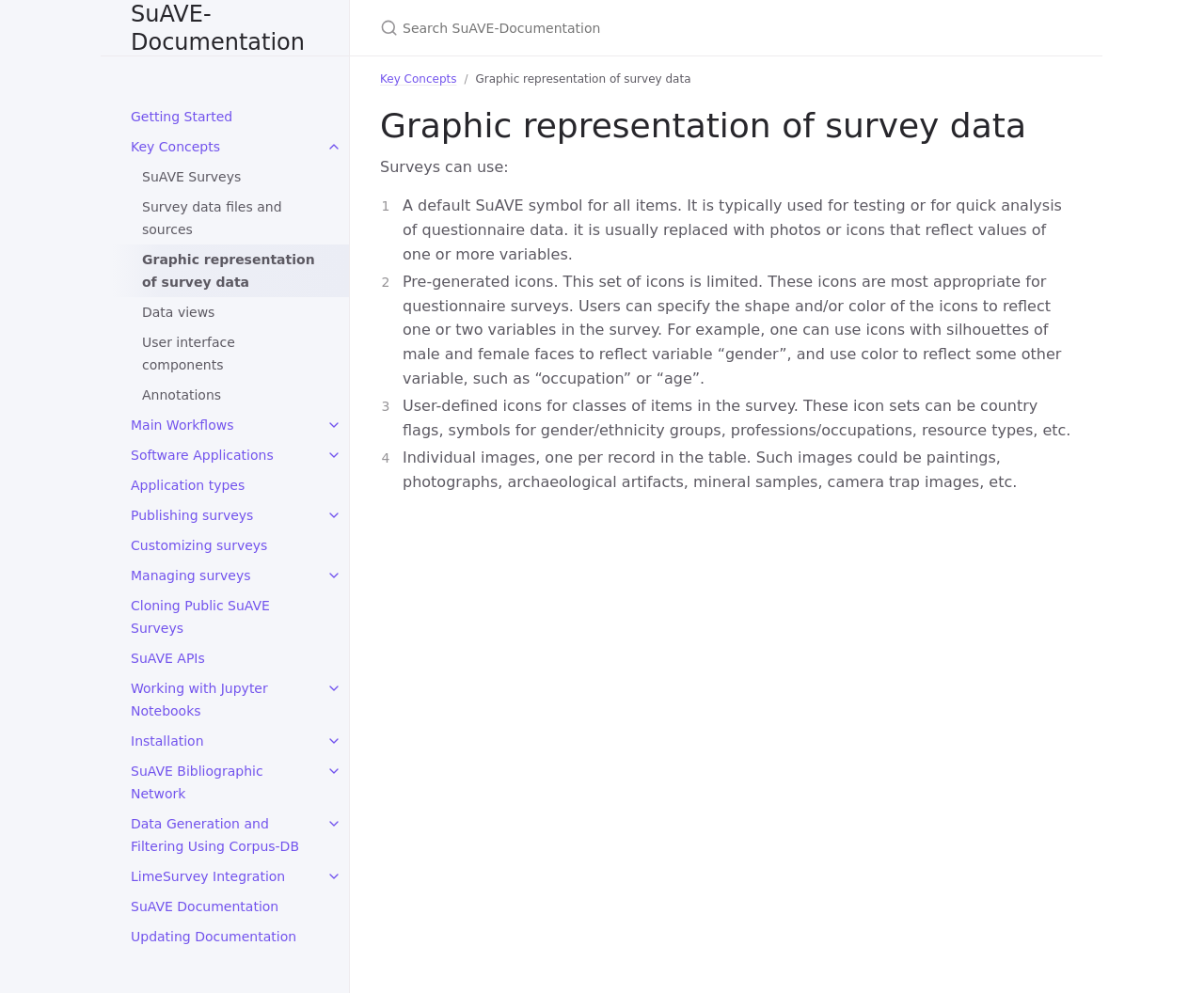Identify the bounding box coordinates for the UI element described as: "Survey data files and sources". The coordinates should be provided as four floats between 0 and 1: [left, top, right, bottom].

[0.093, 0.193, 0.29, 0.246]